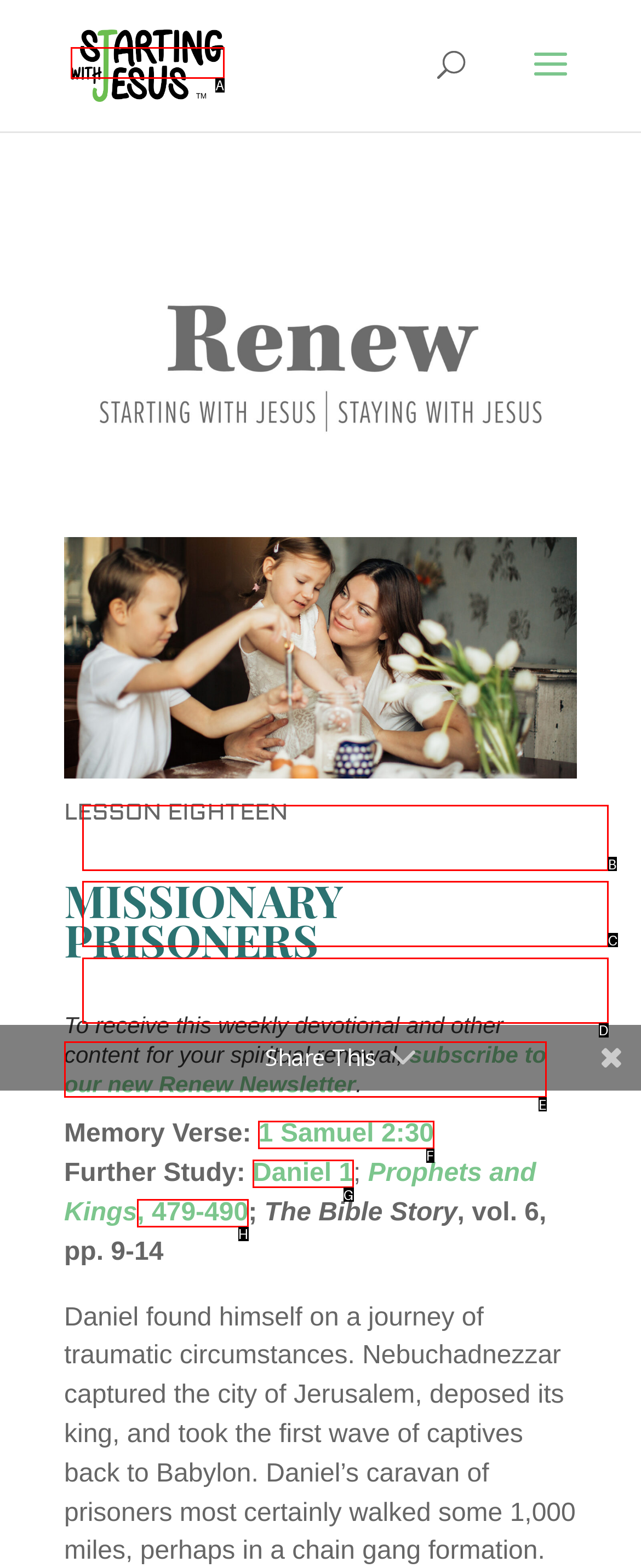Find the HTML element that matches the description provided: Log in
Answer using the corresponding option letter.

None